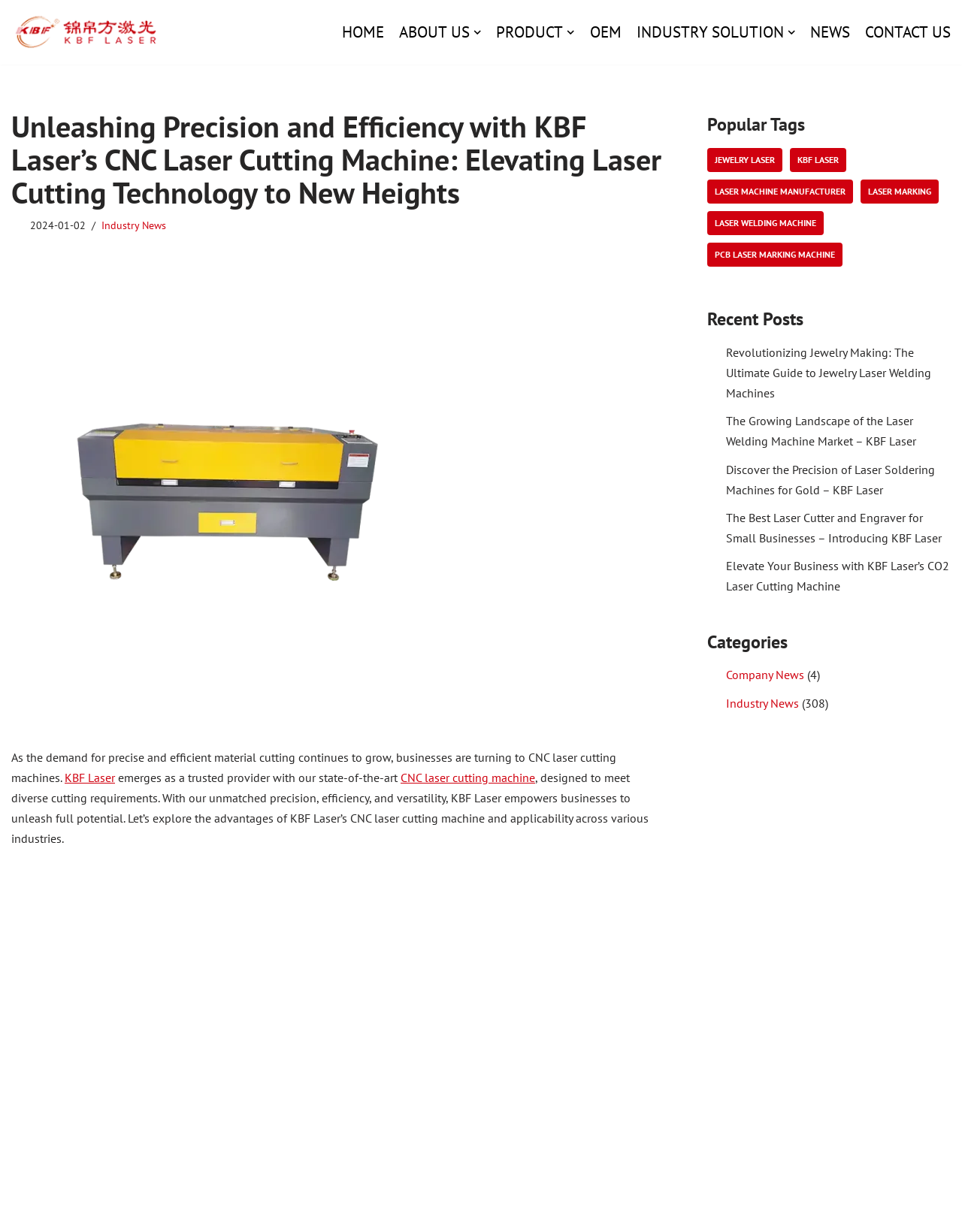Using the information shown in the image, answer the question with as much detail as possible: What is the topic of the first recent post?

By looking at the 'Recent Posts' section, we can see that the first post is titled 'Revolutionizing Jewelry Making: The Ultimate Guide to Jewelry Laser Welding Machines', which indicates that the topic is related to jewelry laser welding machines.